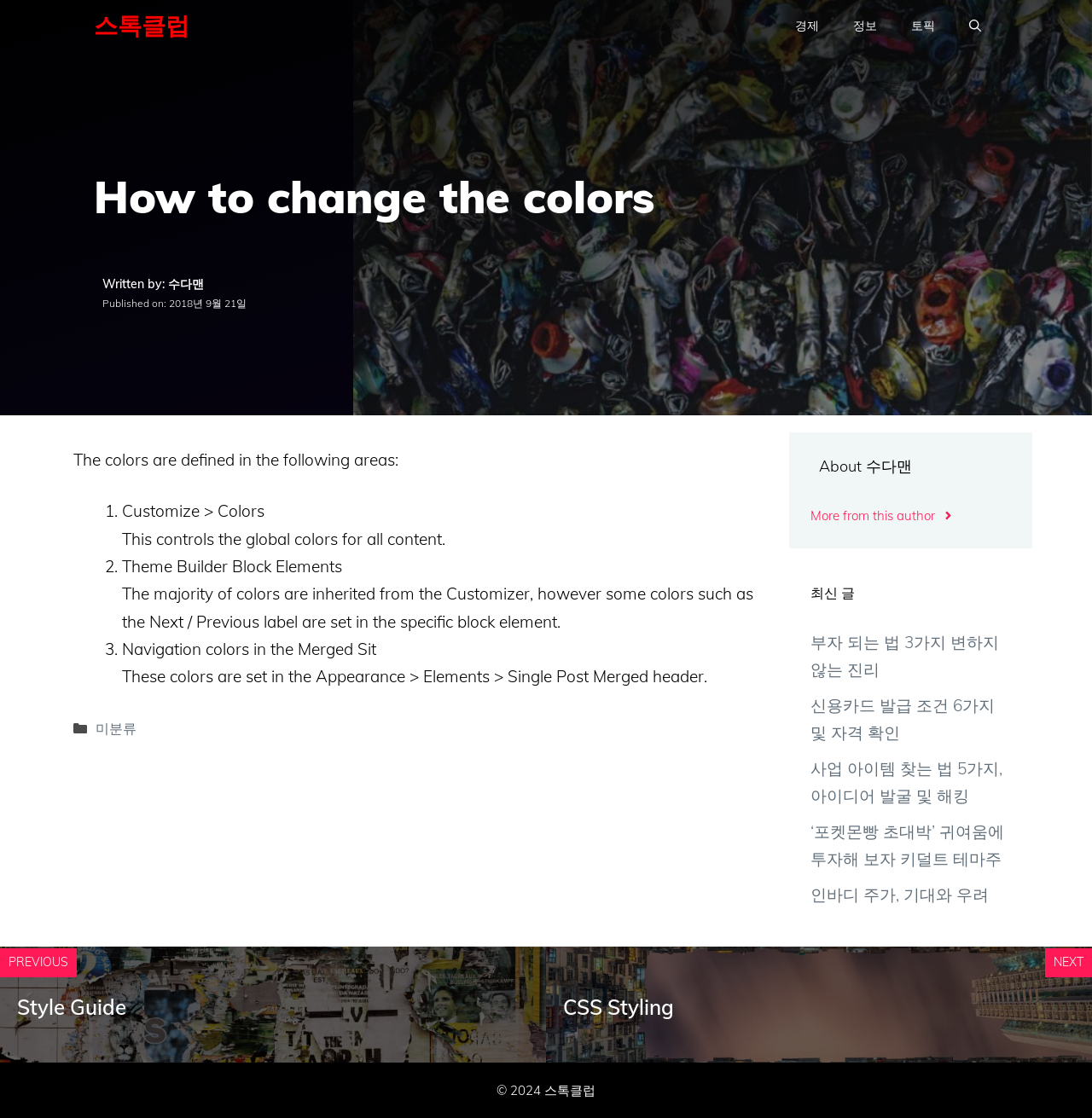Please identify the bounding box coordinates of the element on the webpage that should be clicked to follow this instruction: "Go to the '토픽' page". The bounding box coordinates should be given as four float numbers between 0 and 1, formatted as [left, top, right, bottom].

[0.819, 0.0, 0.872, 0.046]